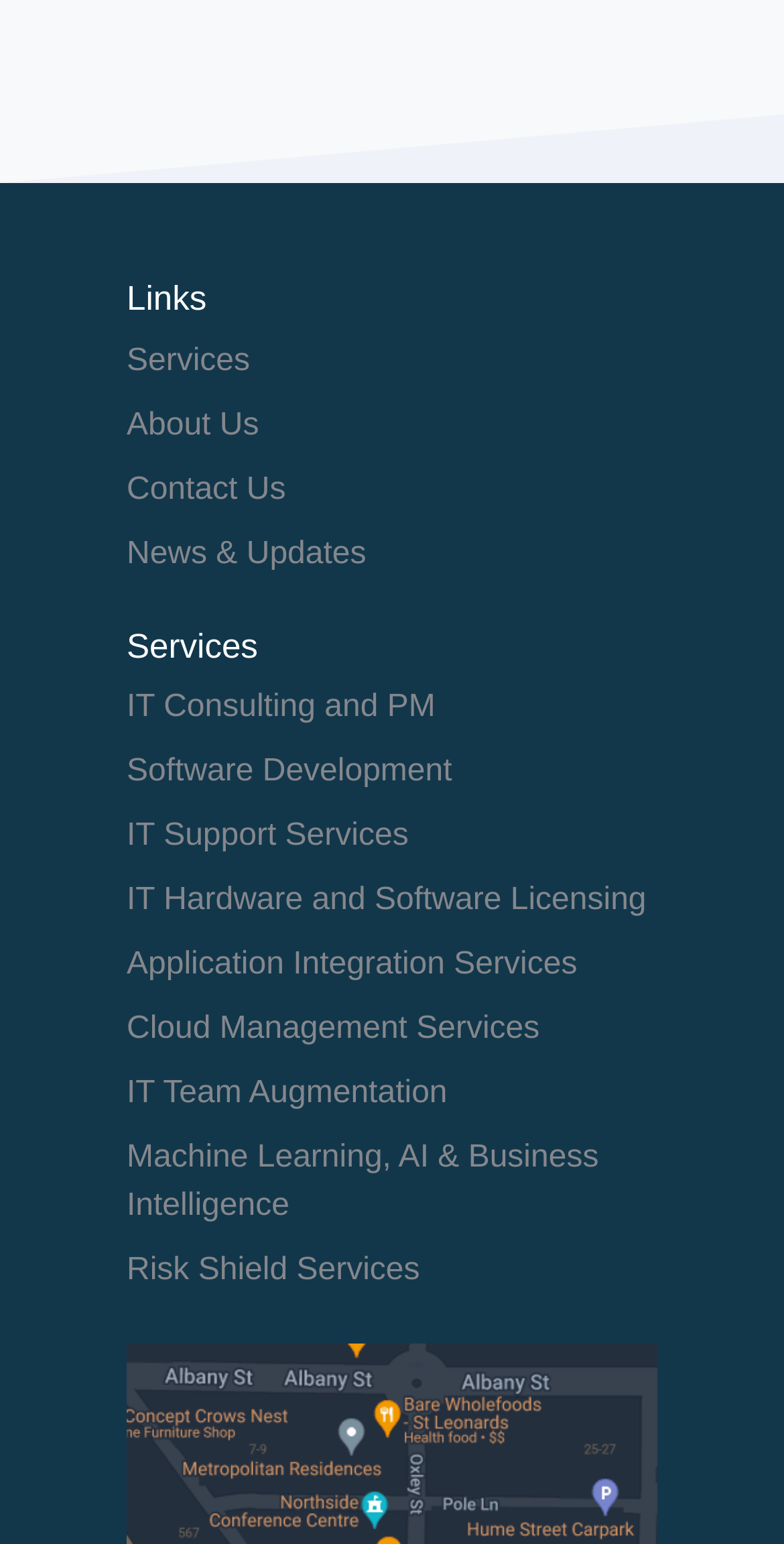Please identify the bounding box coordinates of the element on the webpage that should be clicked to follow this instruction: "Click on Services". The bounding box coordinates should be given as four float numbers between 0 and 1, formatted as [left, top, right, bottom].

[0.162, 0.222, 0.319, 0.244]